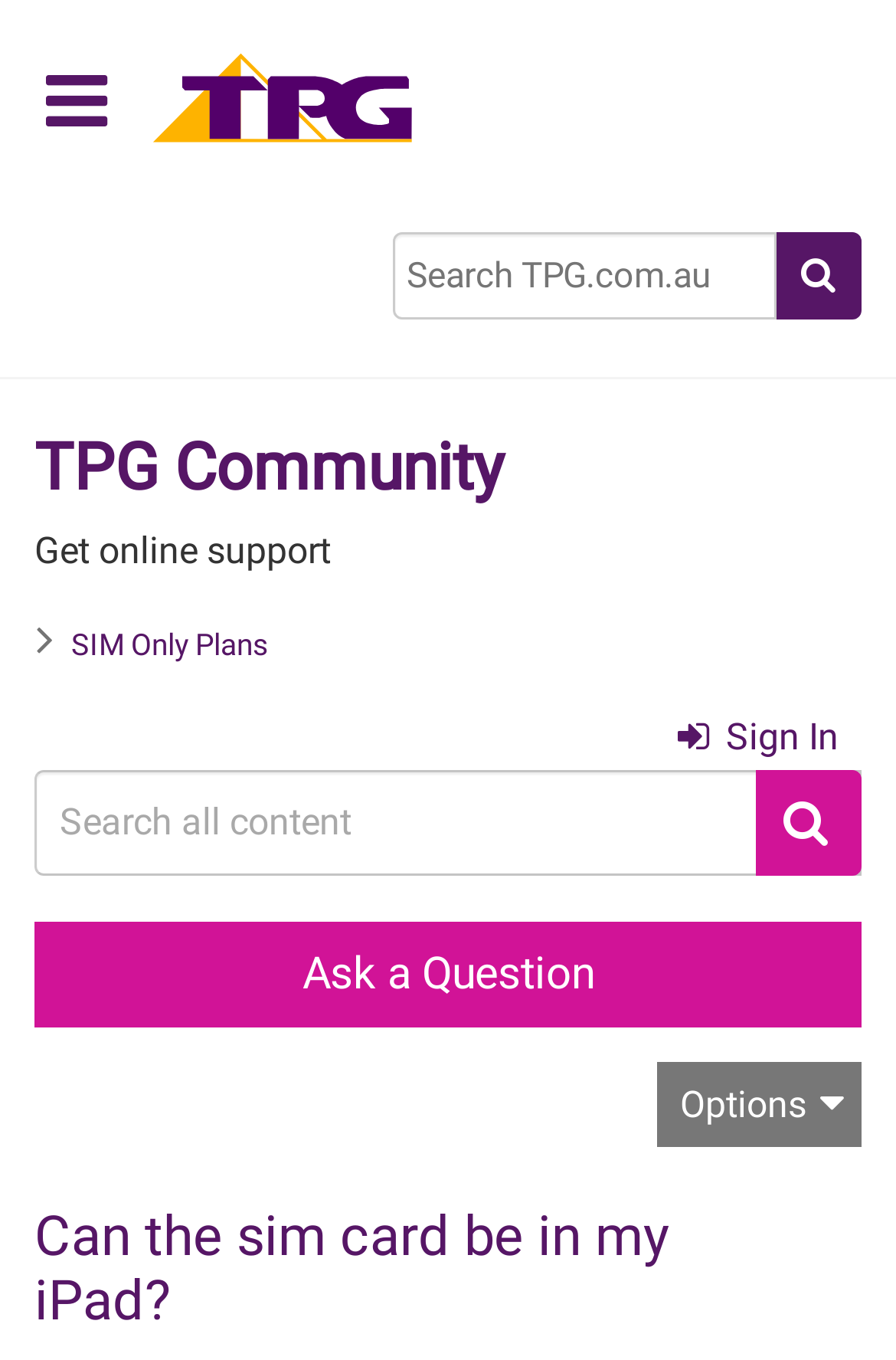Indicate the bounding box coordinates of the element that must be clicked to execute the instruction: "Search for SIM Only Plans". The coordinates should be given as four float numbers between 0 and 1, i.e., [left, top, right, bottom].

[0.033, 0.462, 0.308, 0.487]